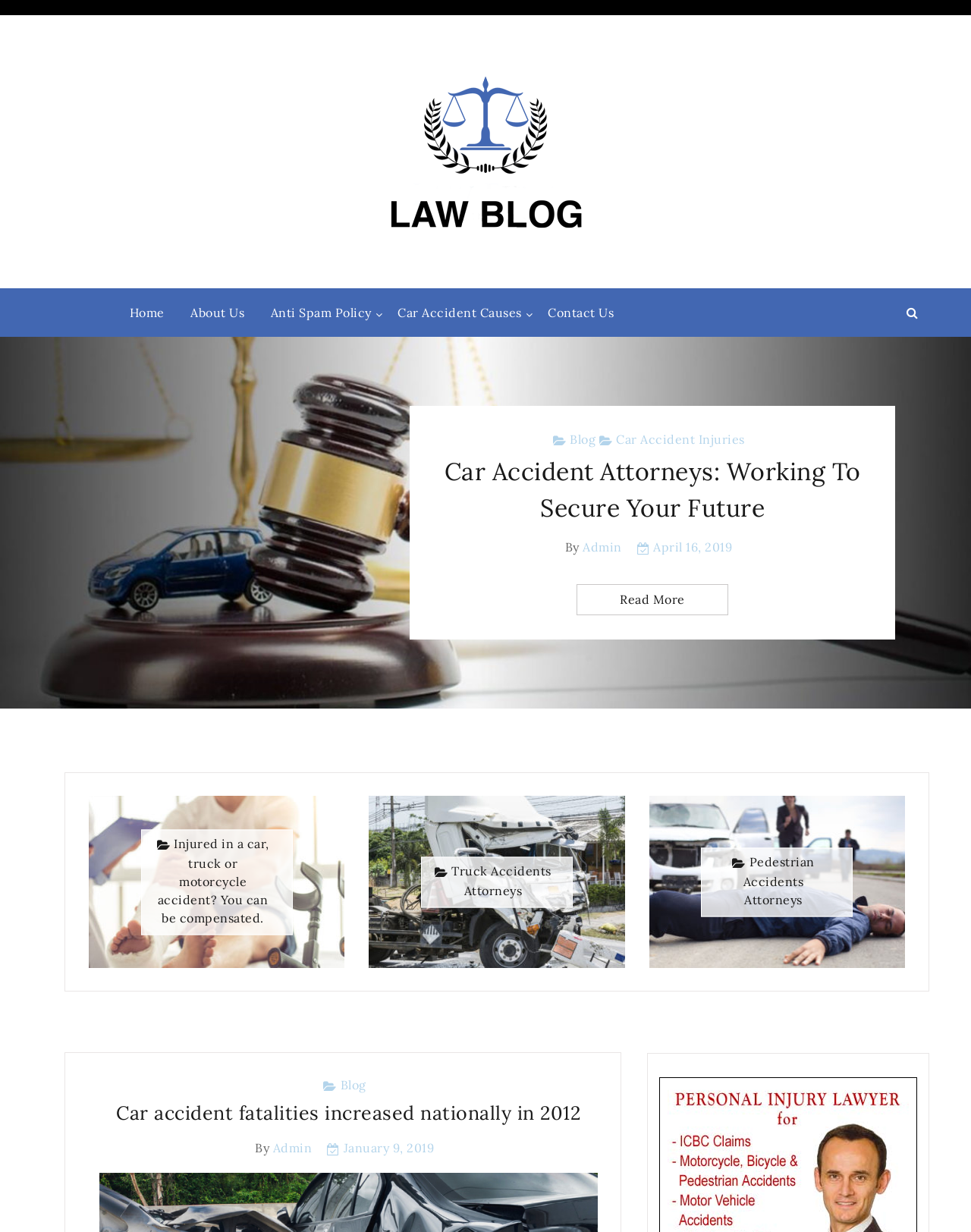Determine the bounding box coordinates of the UI element that matches the following description: "Car Accident Causes". The coordinates should be four float numbers between 0 and 1 in the format [left, top, right, bottom].

[0.398, 0.234, 0.549, 0.273]